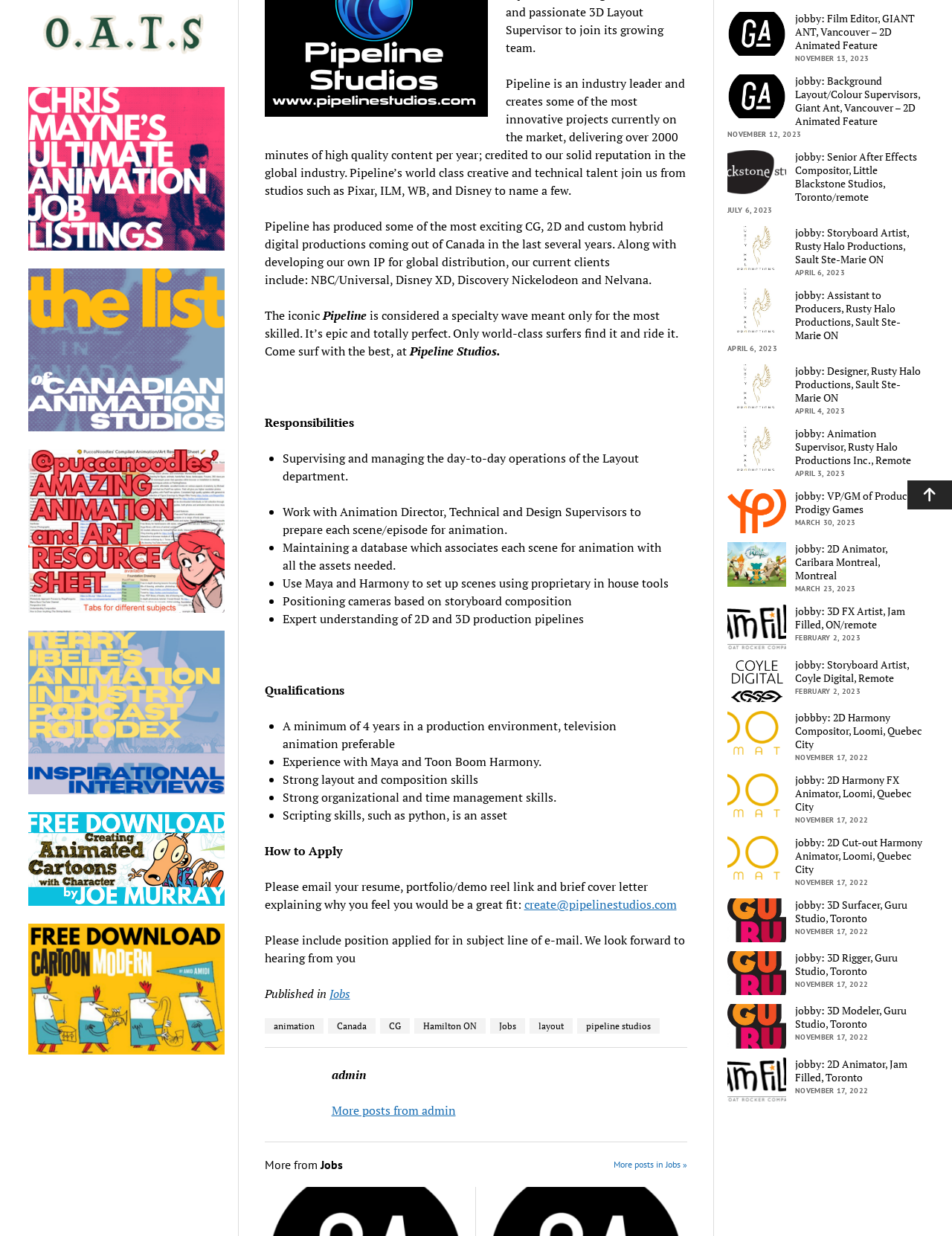Bounding box coordinates are specified in the format (top-left x, top-left y, bottom-right x, bottom-right y). All values are floating point numbers bounded between 0 and 1. Please provide the bounding box coordinate of the region this sentence describes: More posts in Jobs »

[0.645, 0.935, 0.722, 0.95]